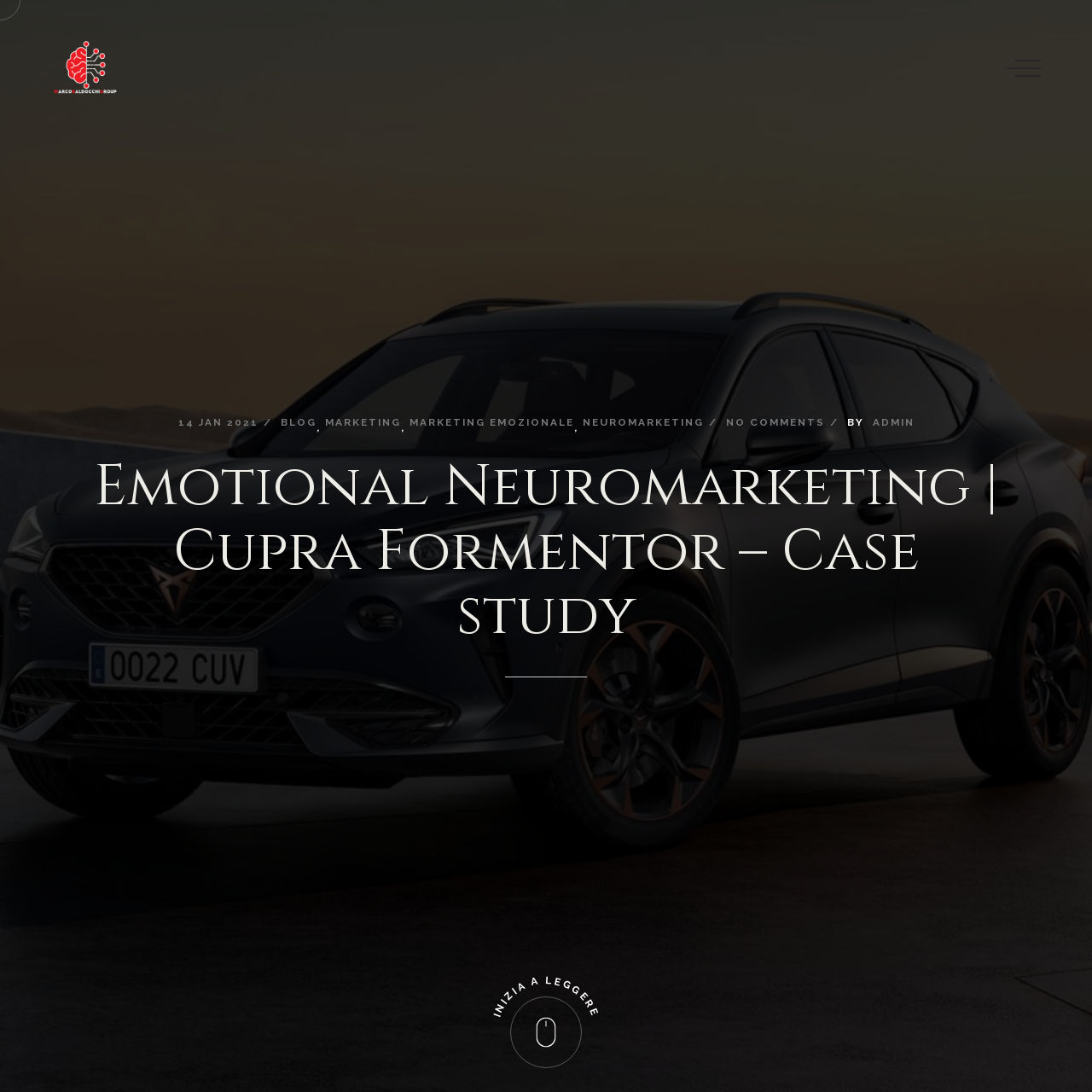Locate the bounding box coordinates of the element that needs to be clicked to carry out the instruction: "Click on the 'Mobile Developer Company Miami' link". The coordinates should be given as four float numbers ranging from 0 to 1, i.e., [left, top, right, bottom].

[0.047, 0.031, 0.121, 0.094]